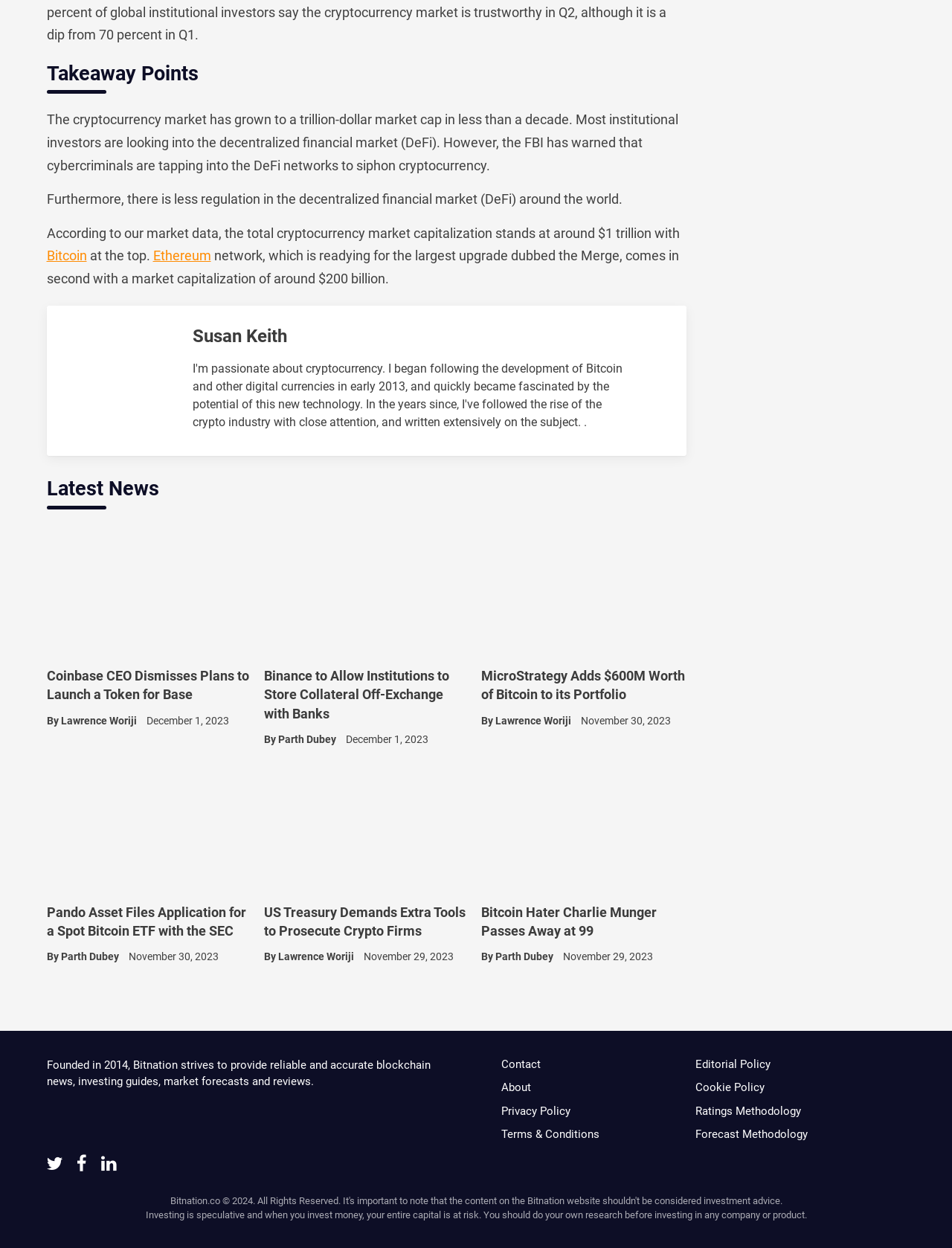What is the title of the first news article?
Relying on the image, give a concise answer in one word or a brief phrase.

Coinbase CEO Dismisses Plans to Launch a Token for Base